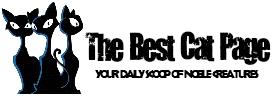Use a single word or phrase to answer the following:
What is the tone of the website?

Playful and whimsical